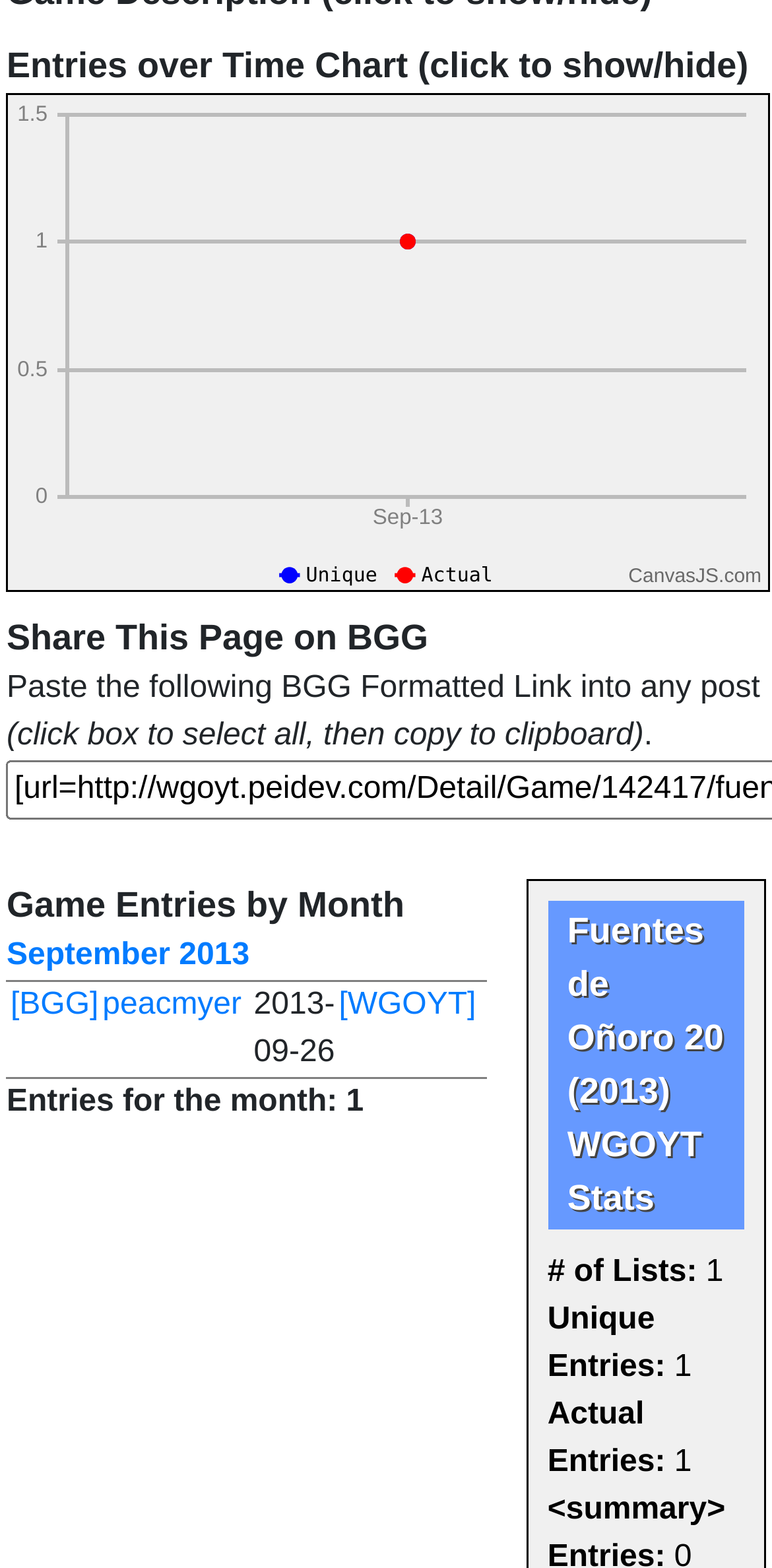Provide the bounding box coordinates of the HTML element described by the text: "CanvasJS.com". The coordinates should be in the format [left, top, right, bottom] with values between 0 and 1.

[0.814, 0.359, 0.986, 0.378]